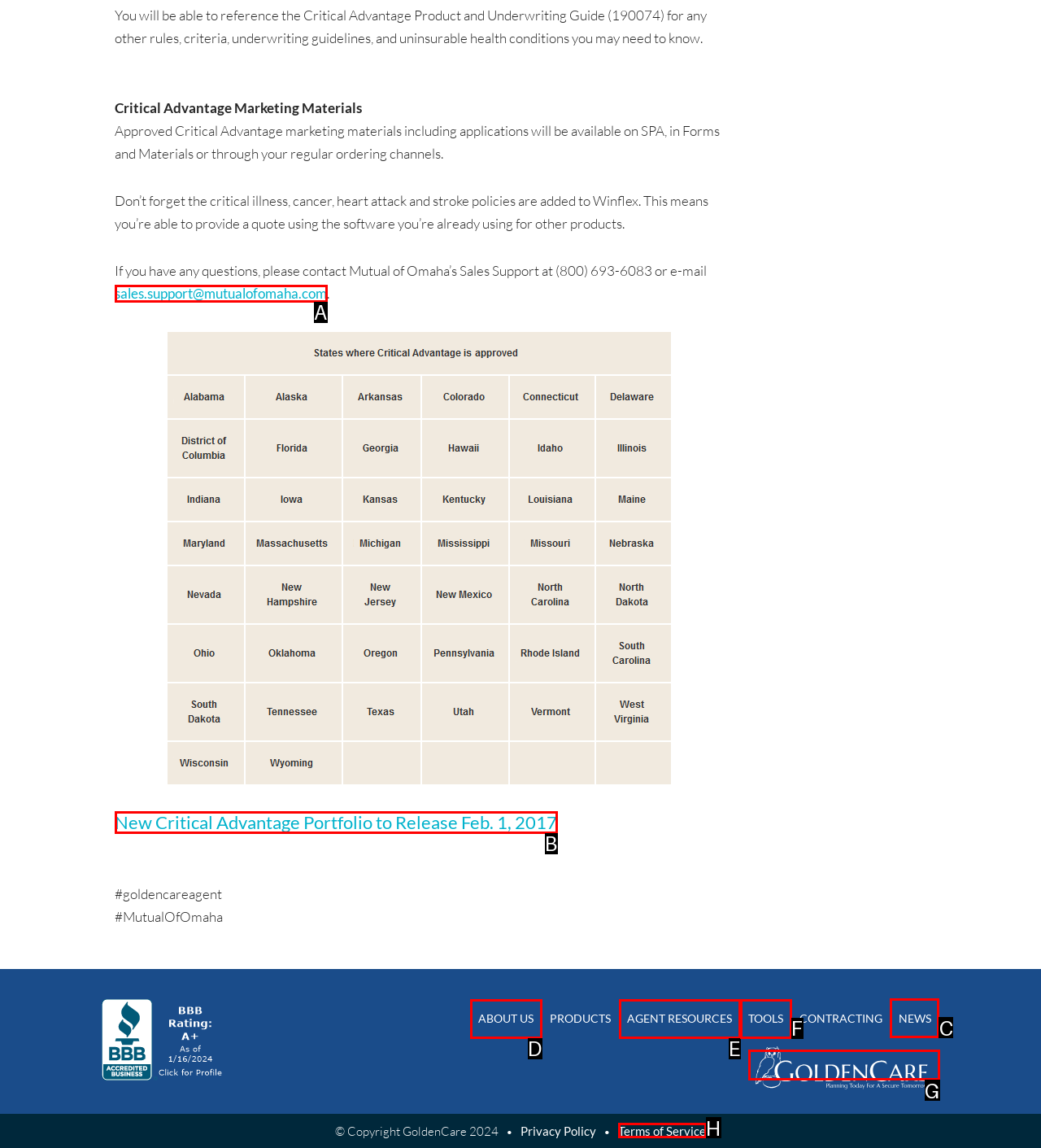Indicate the letter of the UI element that should be clicked to accomplish the task: Check 'NEWS'. Answer with the letter only.

C